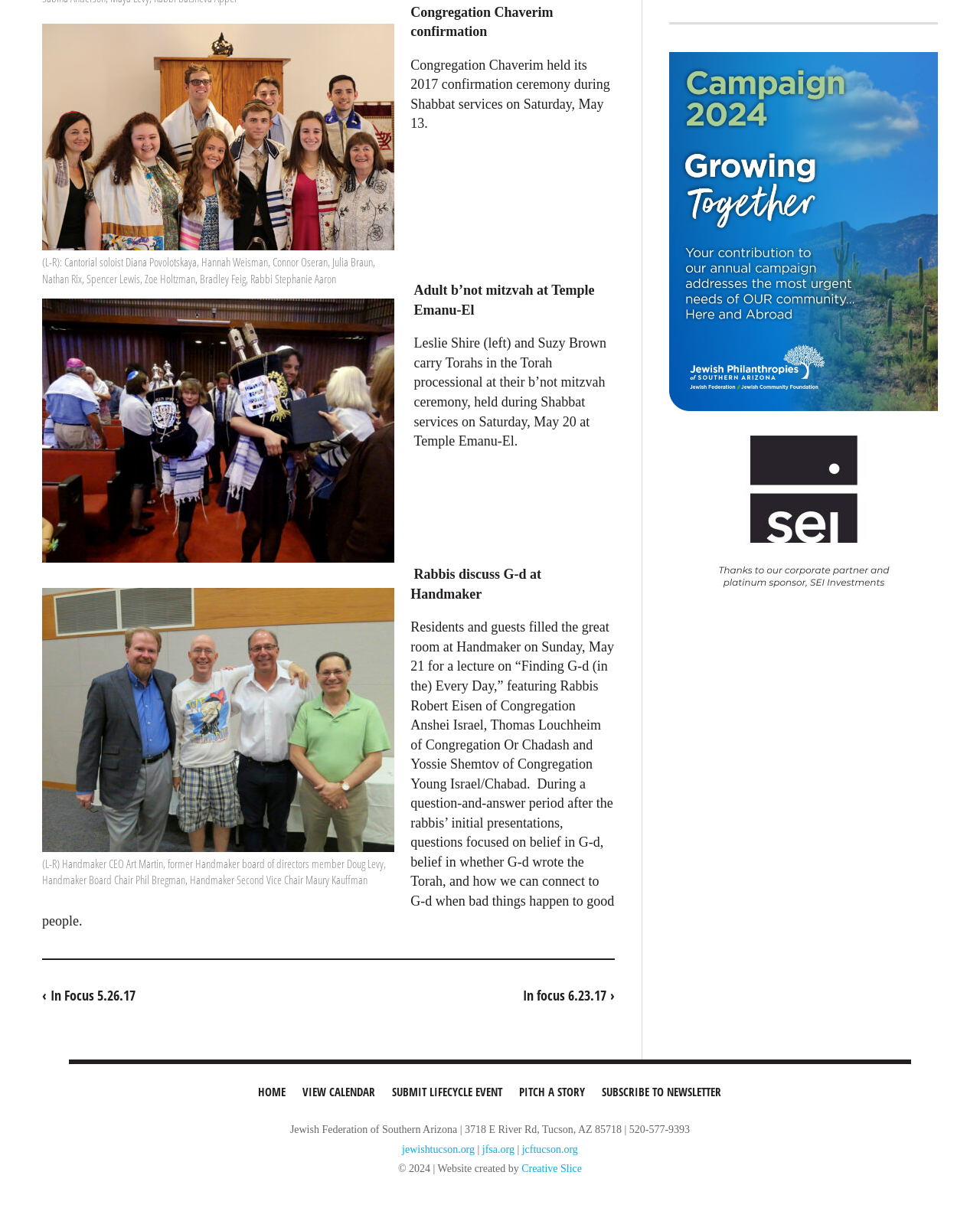Identify the bounding box coordinates for the element you need to click to achieve the following task: "View the 'In focus 6.23.17' article". The coordinates must be four float values ranging from 0 to 1, formatted as [left, top, right, bottom].

[0.394, 0.795, 0.627, 0.854]